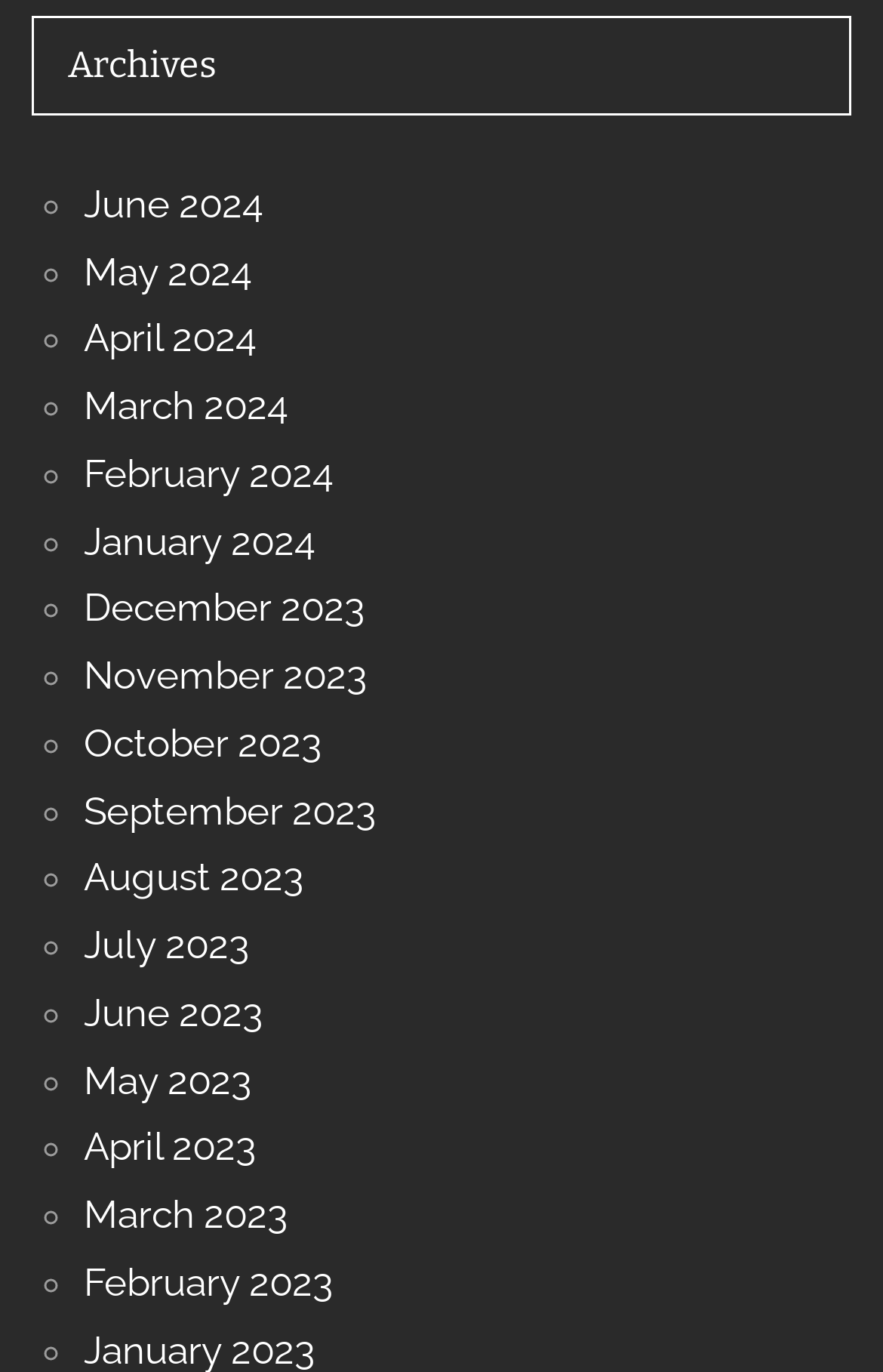What is the latest month available on the archives page?
Using the image, elaborate on the answer with as much detail as possible.

The latest month available on the archives page is June 2024, which is indicated by the link 'June 2024' at the top of the list.